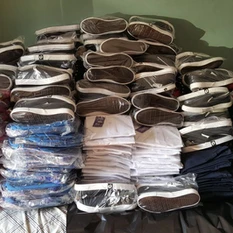Give a thorough caption of the image, focusing on all visible elements.

The image showcases a large pile of shoes and folded clothing items, meticulously organized and stacked. The shoes, primarily in a classic white and black design, are packed neatly, with their soles prominently displayed, indicating they are new and possibly awaiting distribution or sale. Nearby, there are several stacks of white t-shirts, along with colored shirts peeking out from underneath, all wrapped in plastic to preserve their freshness. The background suggests a casual indoor setting, emphasizing the effort taken to keep the items orderly in preparation for their intended purpose, whether it be for sale, donation, or personal use.